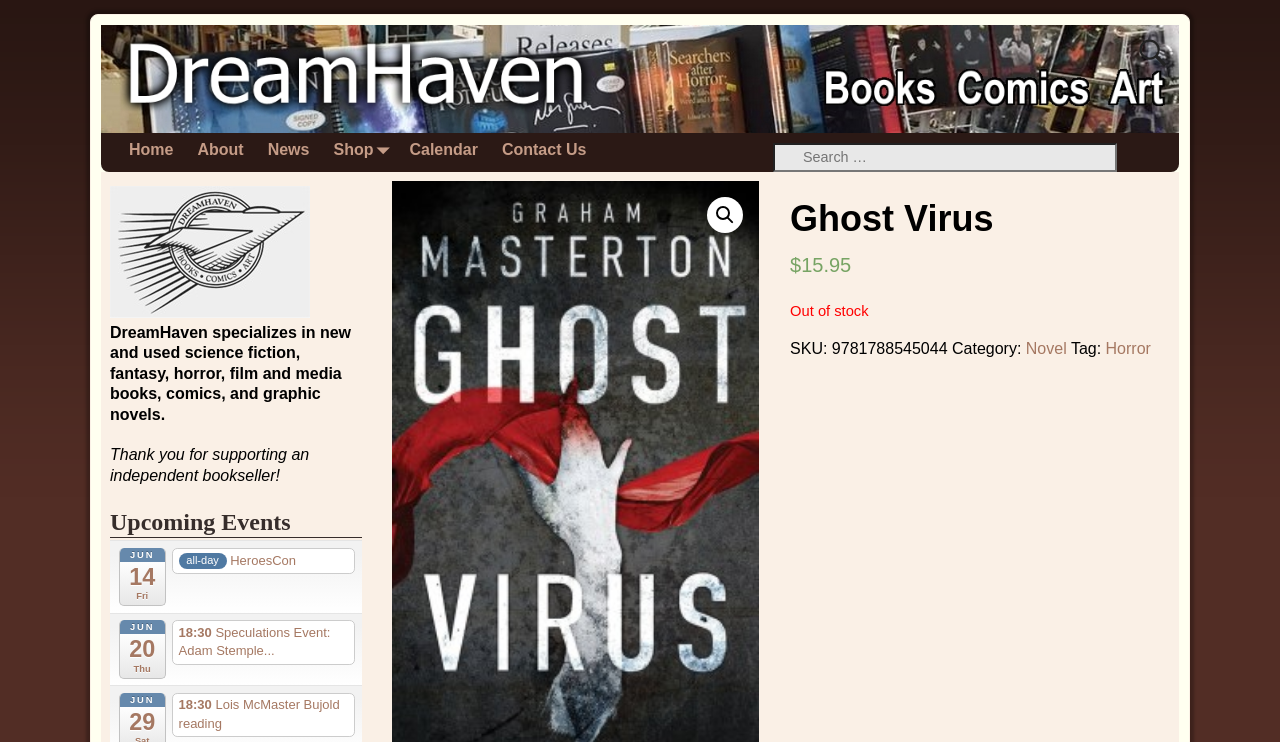Create a full and detailed caption for the entire webpage.

This webpage is about a book titled "Ghost Virus" by Graham Masterton, published by Head Of Zeus in 2019, with 424 pages. At the top of the page, there is a search bar and a navigation menu with links to "Home", "About", "News", "Shop", "Calendar", and "Contact Us". 

Below the navigation menu, there is a large heading that displays the title "Ghost Virus". Next to the title, there is a price tag of $15.95, but it is currently out of stock. The book's SKU and category are also listed, which is a novel in the horror genre. 

On the left side of the page, there is an image, likely the book's cover. Below the image, there is a brief description of DreamHaven, an independent bookseller specializing in science fiction, fantasy, horror, film, and media books, comics, and graphic novels. The description is followed by a message thanking customers for their support.

Further down the page, there is a section titled "Upcoming Events" that lists several events, including HeroesCon and book readings by Adam Stemple and Lois McMaster Bujold.